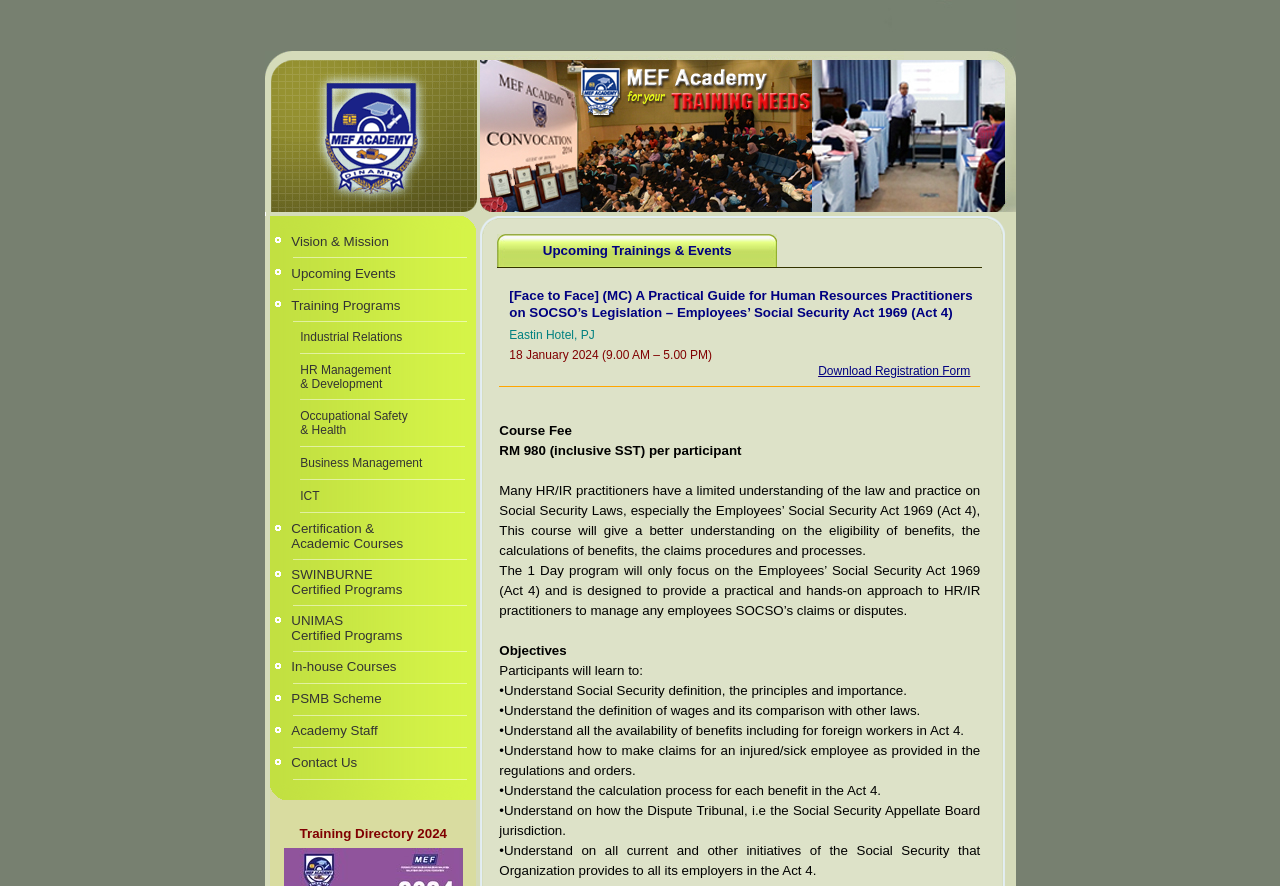Find the bounding box coordinates of the clickable area required to complete the following action: "Explore Training Programs".

[0.228, 0.336, 0.313, 0.353]